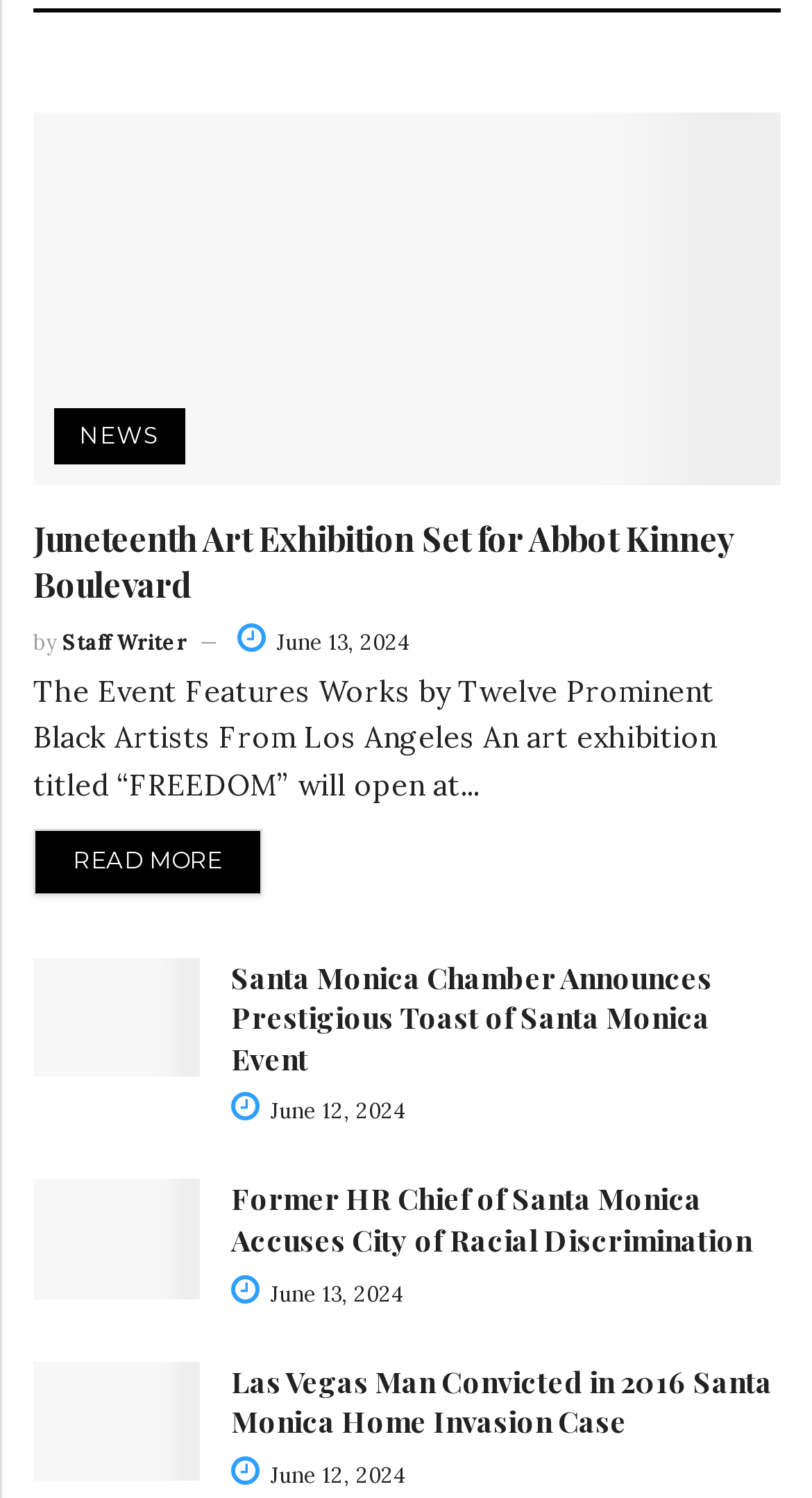Please mark the clickable region by giving the bounding box coordinates needed to complete this instruction: "Contact the website".

None